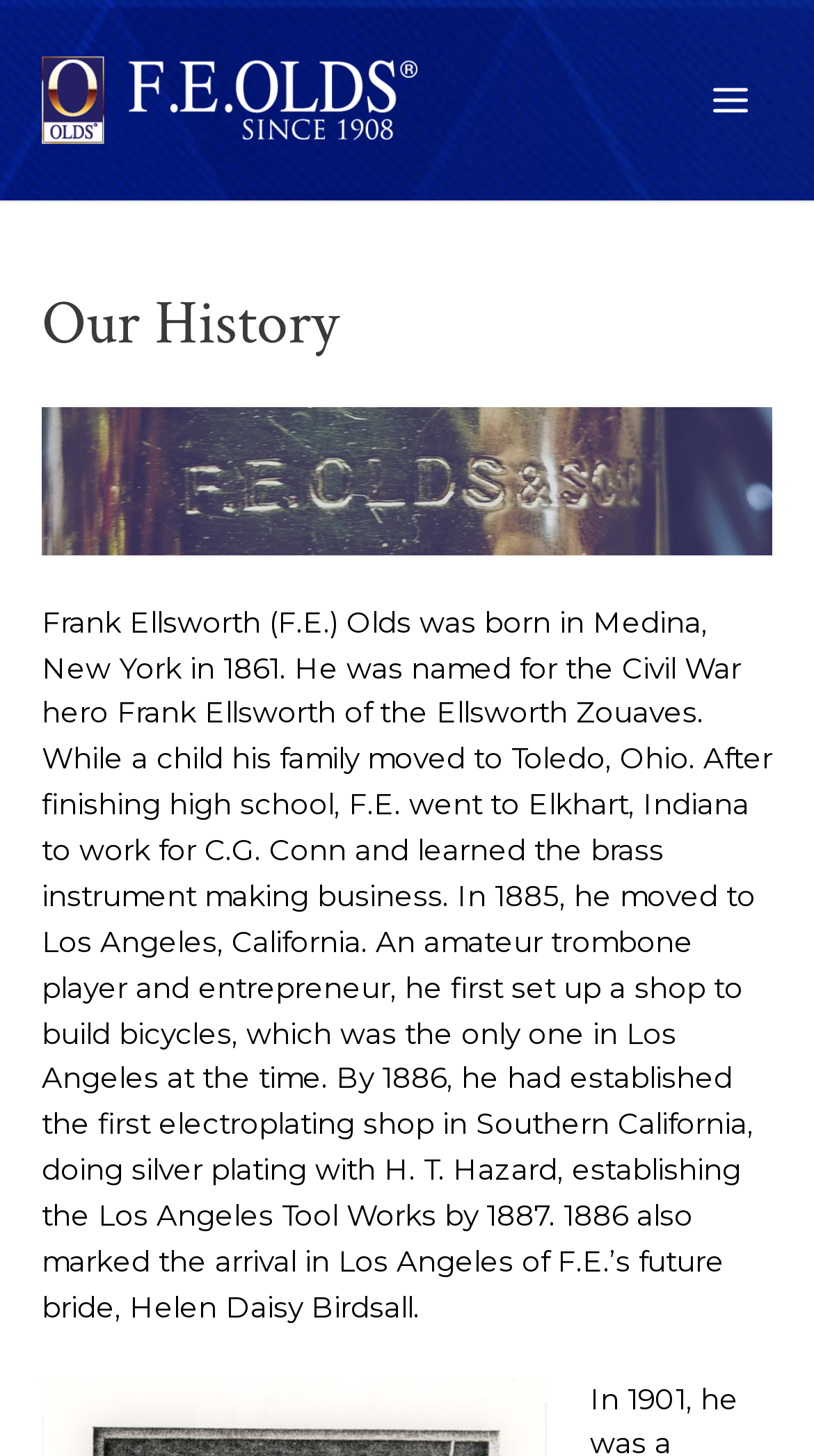What is the name of the person described in the text?
Please provide a single word or phrase based on the screenshot.

F.E. Olds